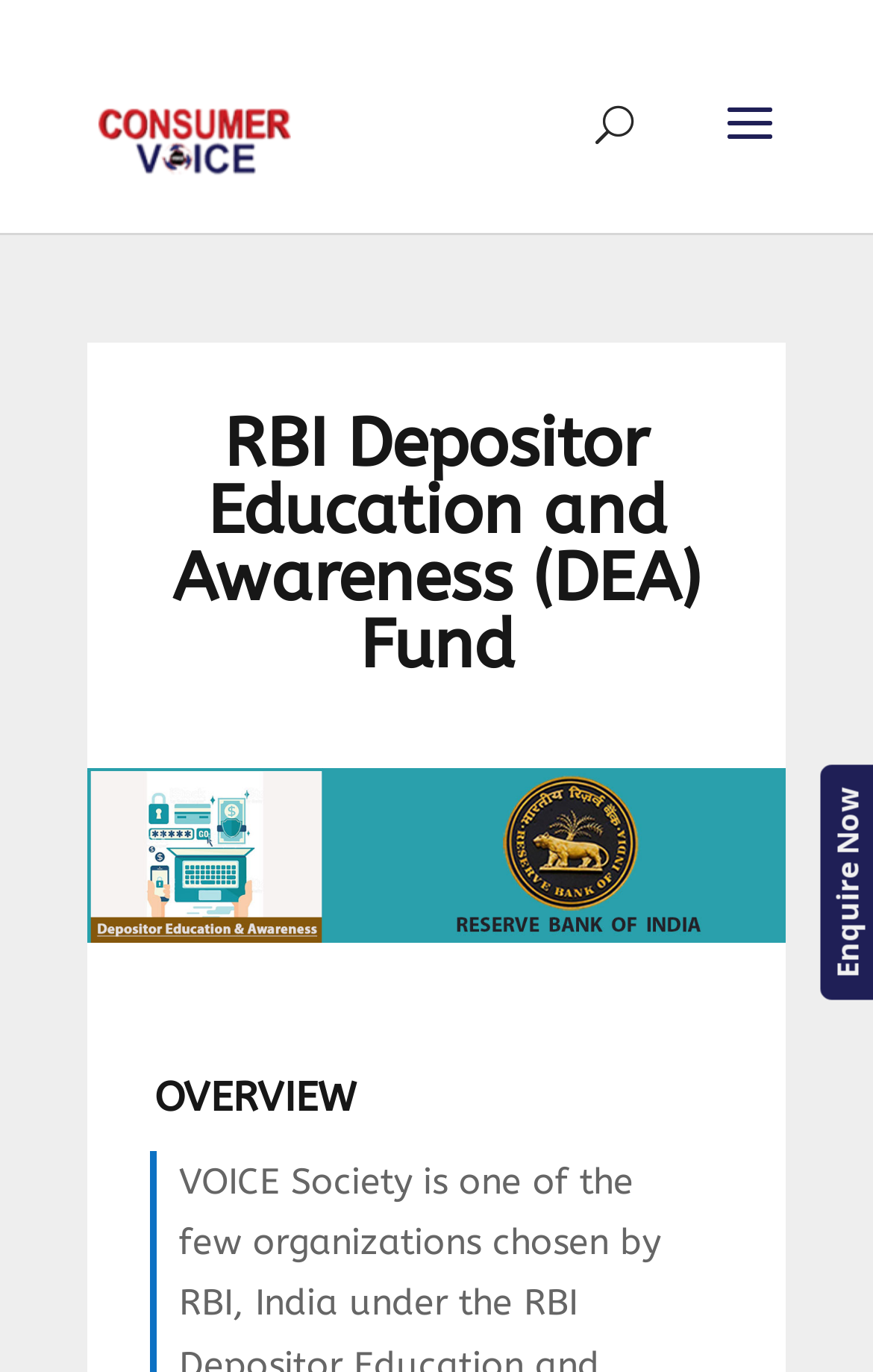Provide a thorough summary of the webpage.

The webpage is about the RBI Depositor Education and Awareness (DEA) Fund, specifically highlighting the involvement of VOICE Society. At the top-left corner, there is a link to "Consumer Voice" accompanied by an image with the same name. Below this, there is a search bar with a label "Search for:" that spans across the top section of the page. 

On the left side, there is a heading that reads "RBI Depositor Education and Awareness (DEA) Fund" in a relatively large font size. To the right of this heading, there is a large image that takes up a significant portion of the page. 

Further down, there is another heading that reads "OVERVIEW" in a smaller font size compared to the previous one. At the bottom-right corner, there is a call-to-action link "Enquire Now".